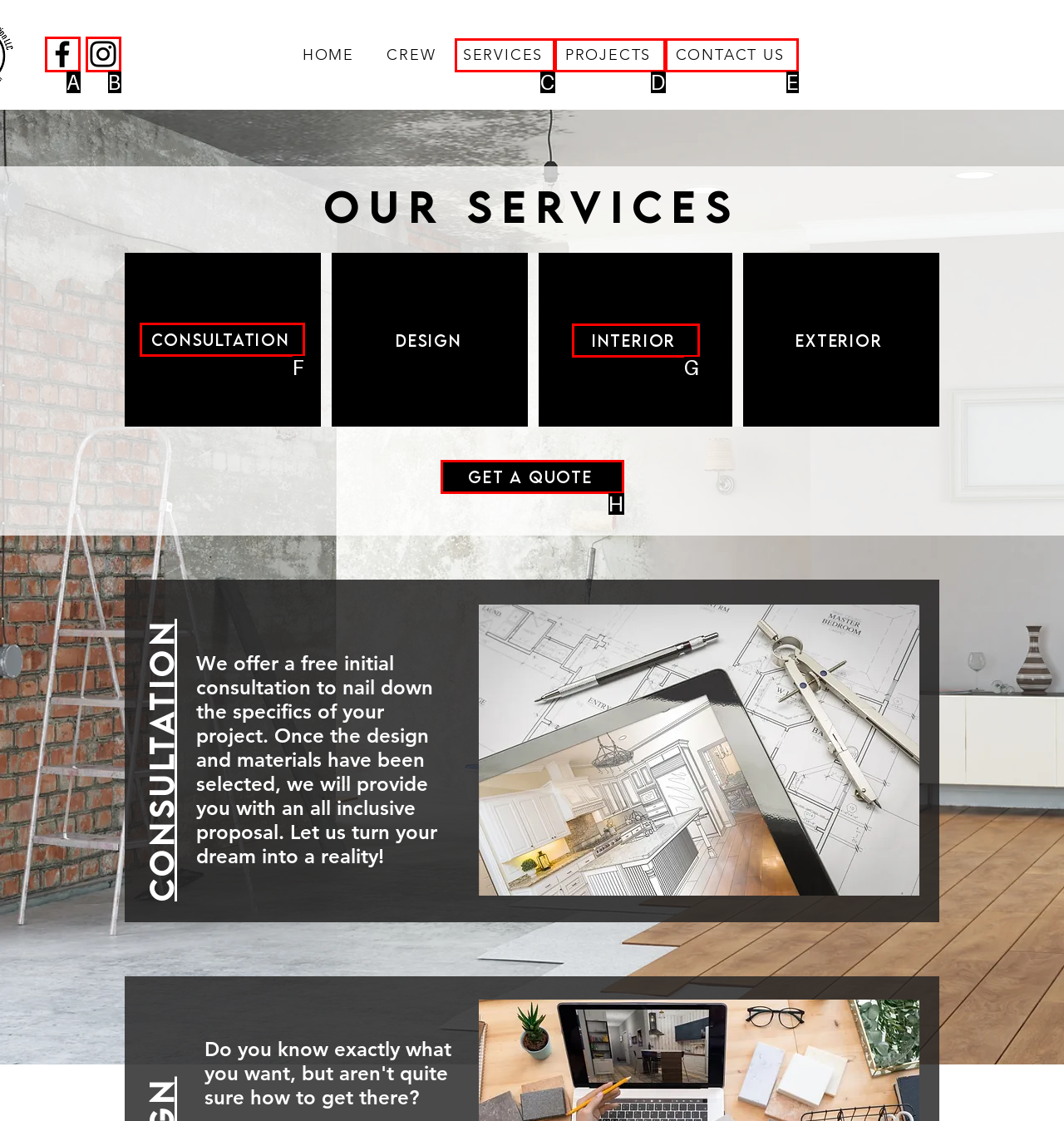Point out the specific HTML element to click to complete this task: View Consultation services Reply with the letter of the chosen option.

F